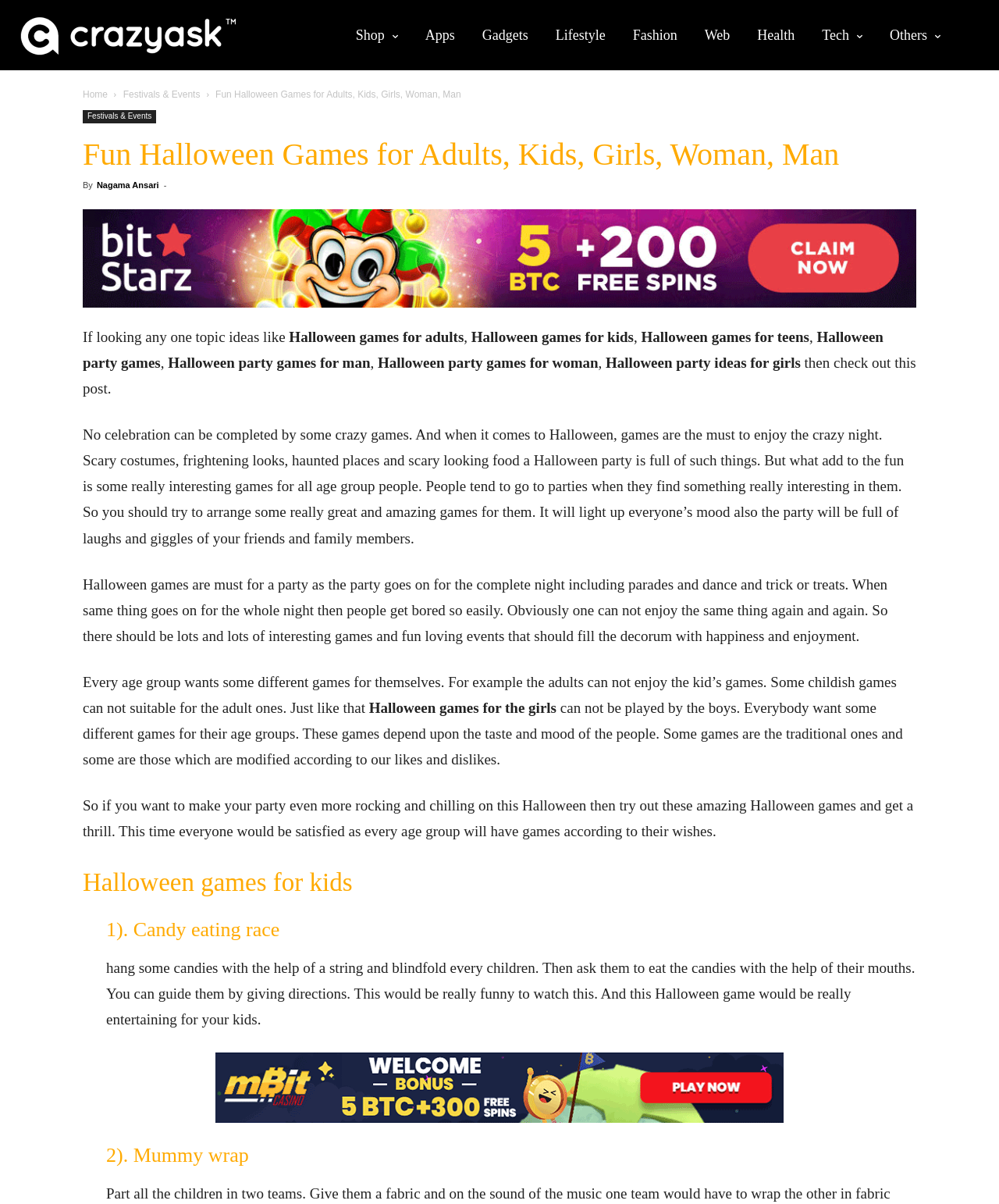Why are different games required for different age groups?
Please interpret the details in the image and answer the question thoroughly.

The webpage explains that different age groups have different tastes and moods, and therefore, require different games that cater to their preferences, making the celebration more enjoyable and satisfying for everyone.